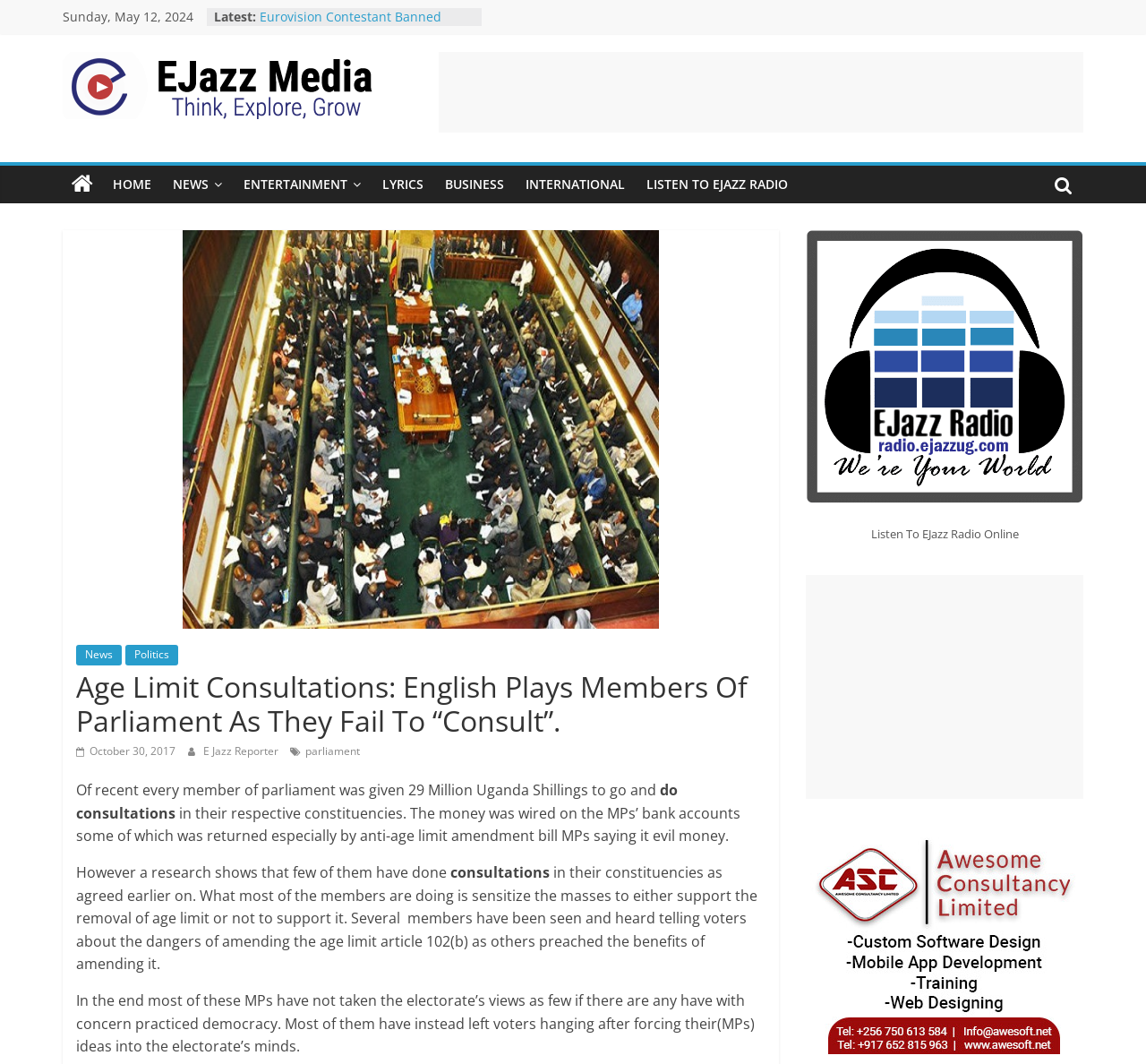Can you find the bounding box coordinates for the element that needs to be clicked to execute this instruction: "Read the latest news"? The coordinates should be given as four float numbers between 0 and 1, i.e., [left, top, right, bottom].

[0.187, 0.008, 0.223, 0.024]